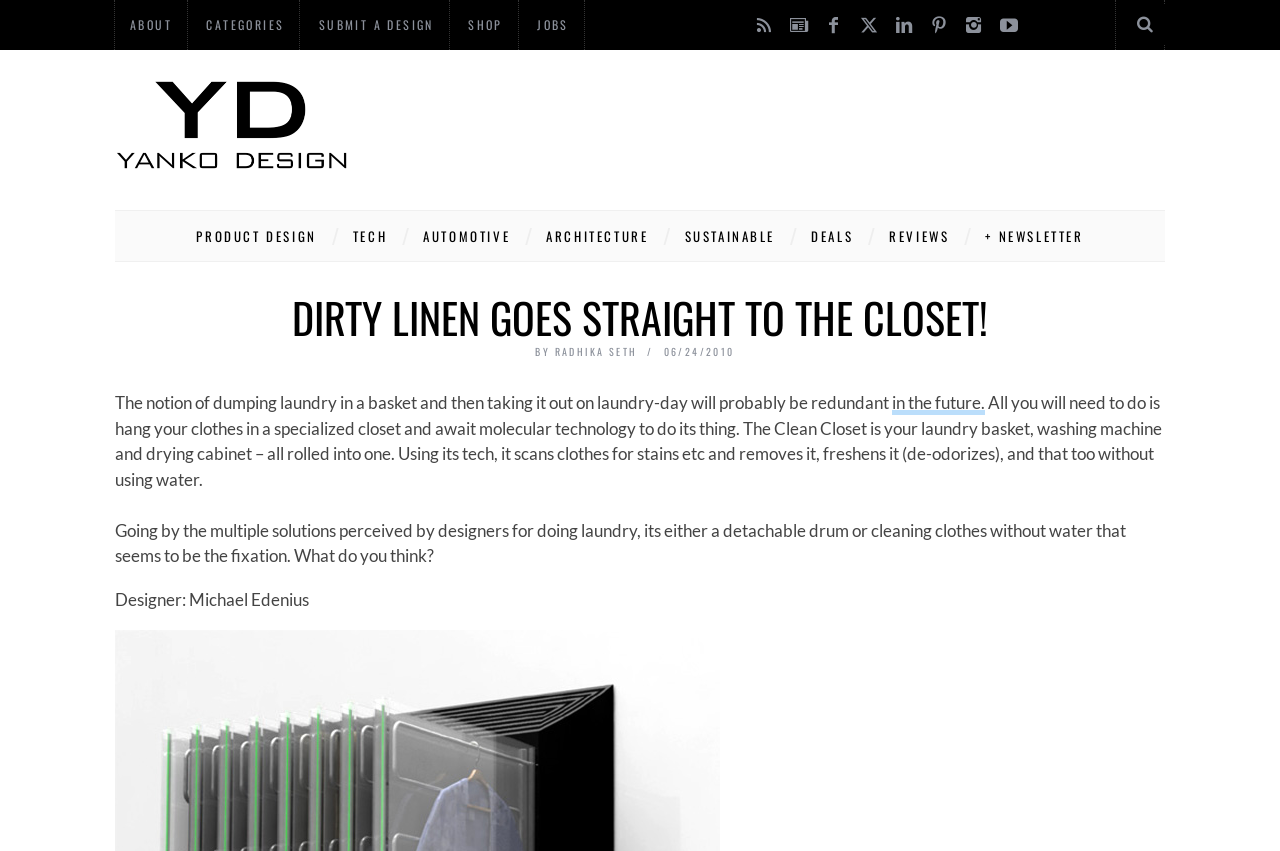Identify the bounding box coordinates for the element you need to click to achieve the following task: "Submit a design". Provide the bounding box coordinates as four float numbers between 0 and 1, in the form [left, top, right, bottom].

[0.237, 0.005, 0.351, 0.053]